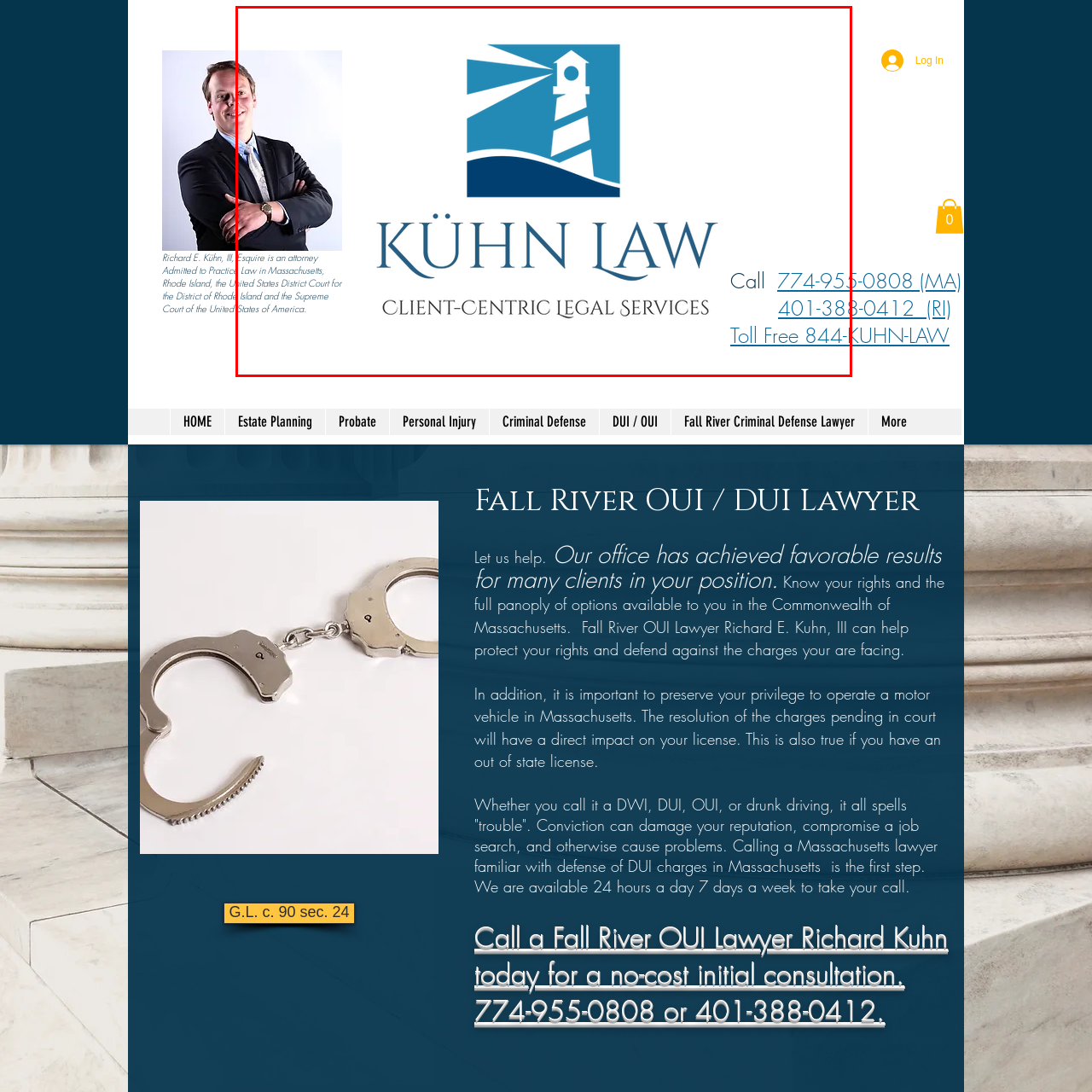Check the image highlighted in red, How many phone numbers are provided for potential clients?
 Please answer in a single word or phrase.

3